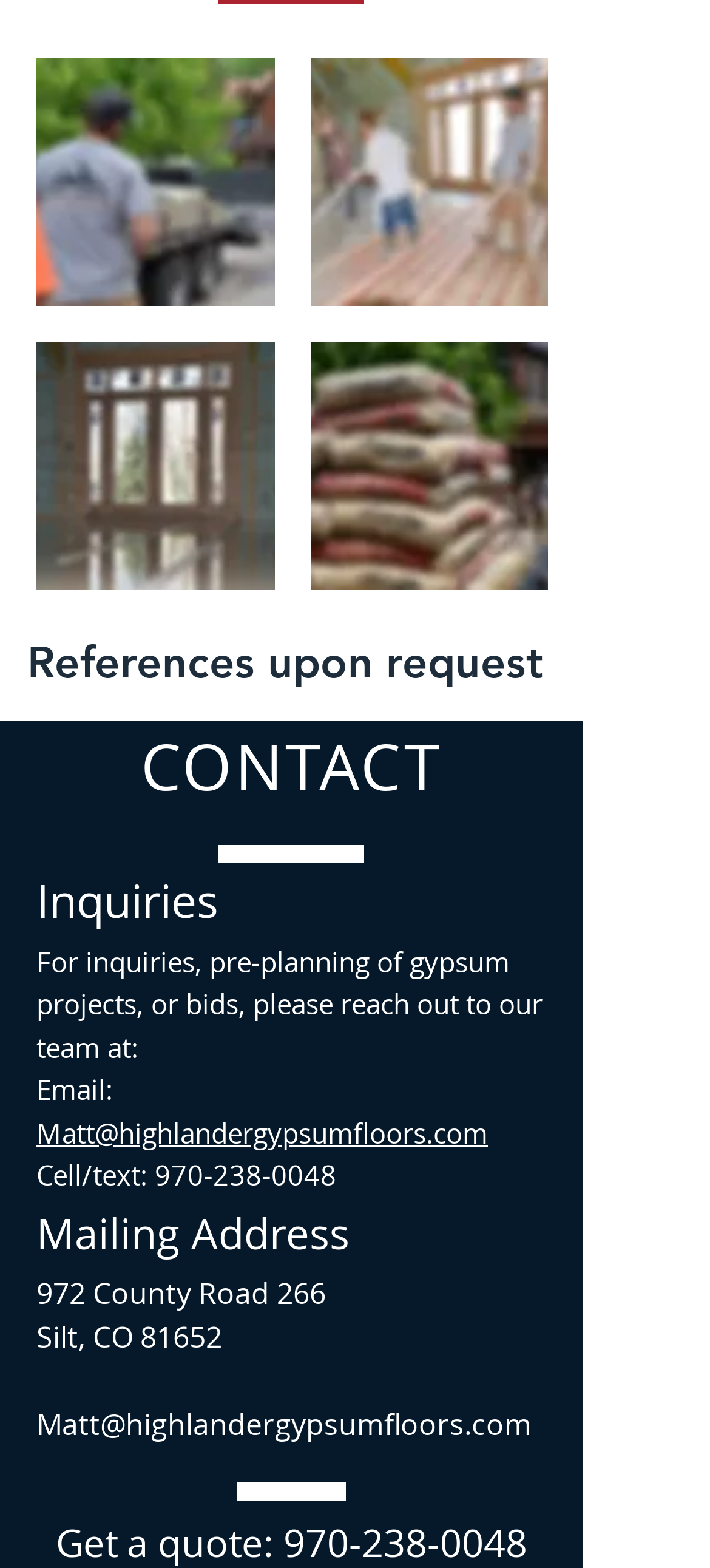Predict the bounding box for the UI component with the following description: "Self Leveling Gypsum Floors".

[0.051, 0.218, 0.386, 0.376]